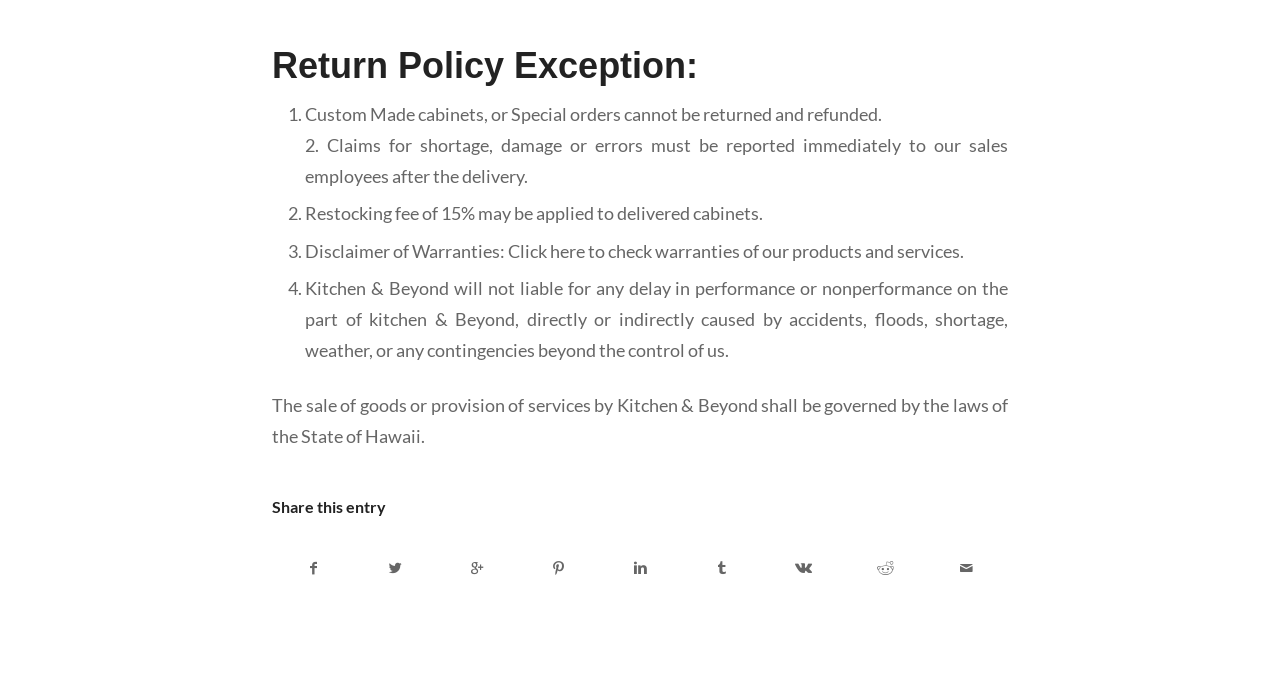Please locate the bounding box coordinates of the region I need to click to follow this instruction: "Click the Twitter share link".

[0.278, 0.77, 0.341, 0.859]